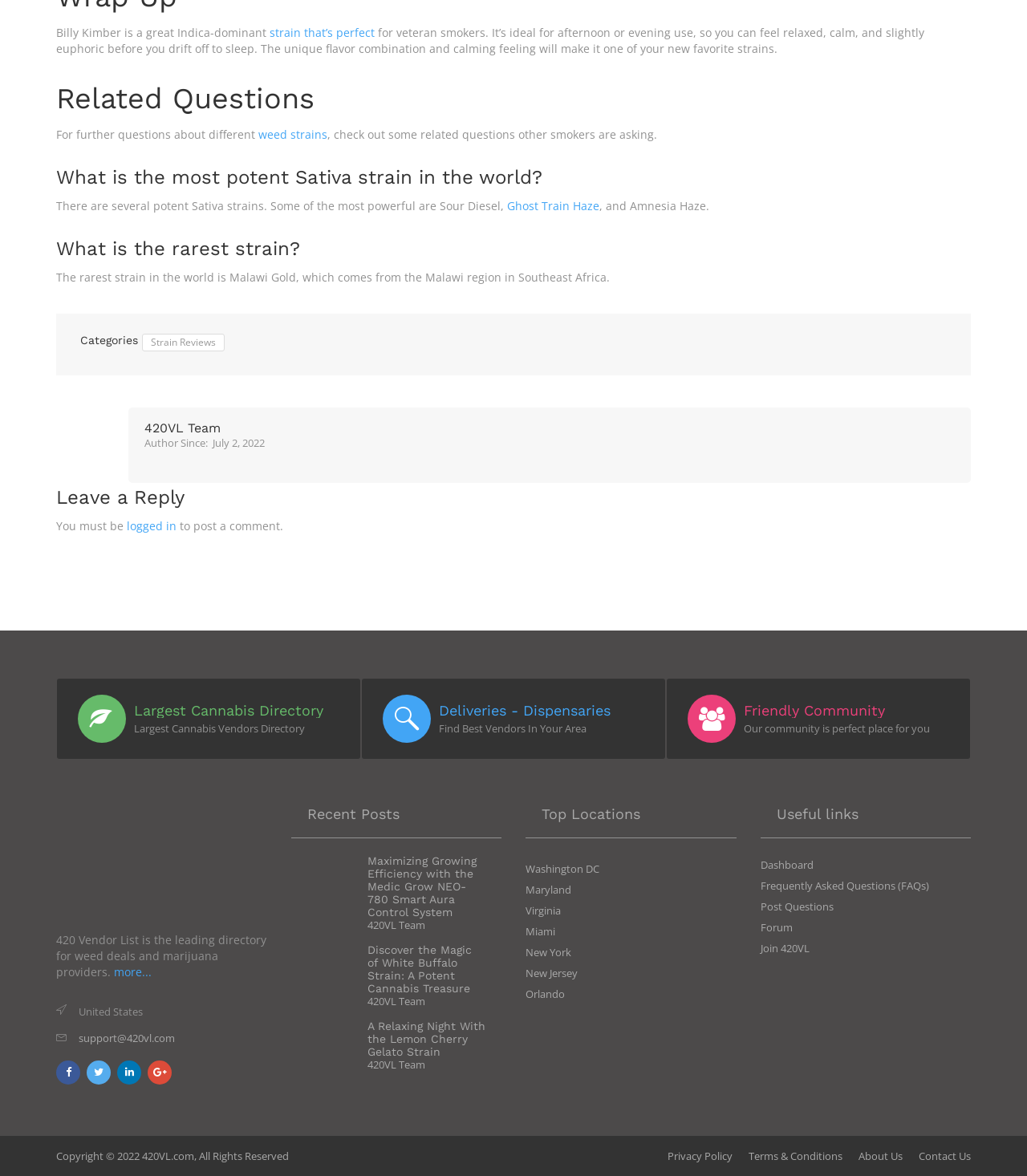What can be found in the Largest Cannabis Directory?
From the image, provide a succinct answer in one word or a short phrase.

Vendors